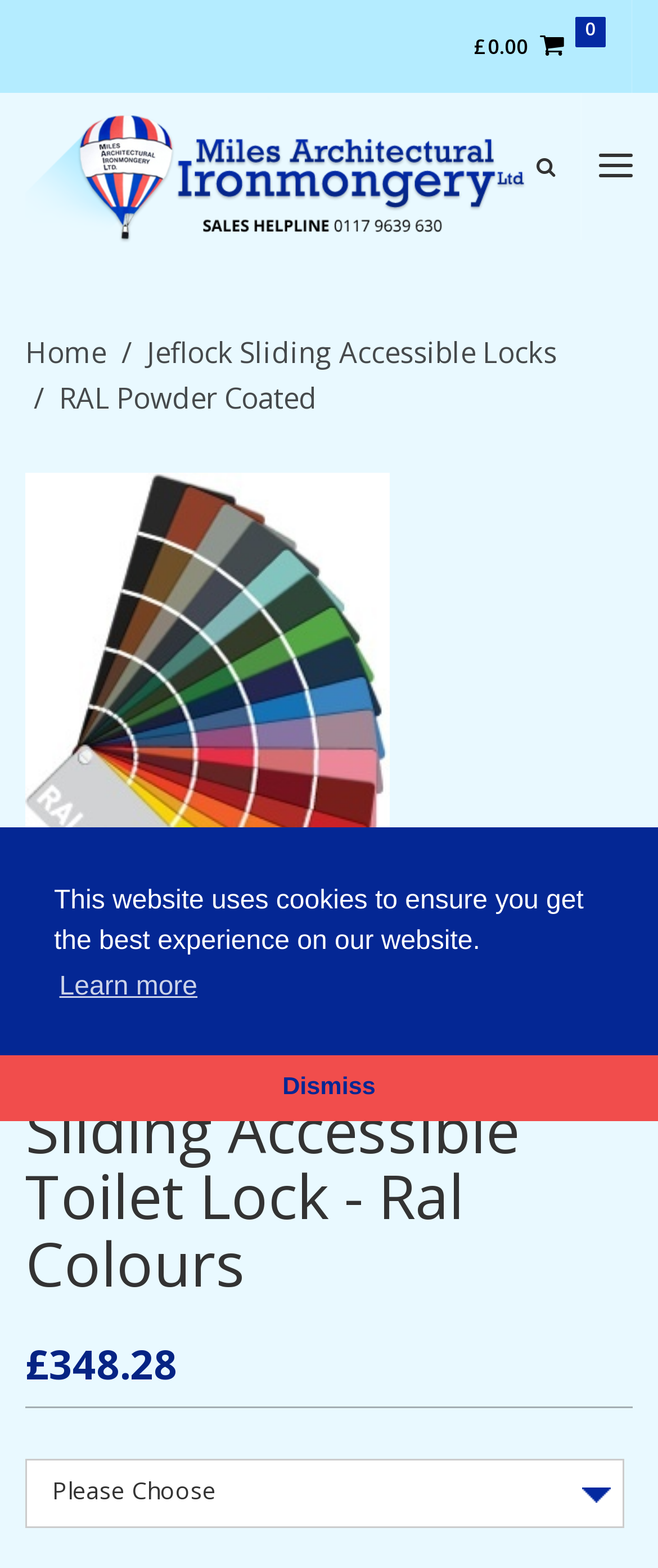Using the details from the image, please elaborate on the following question: What is the navigation button located at the top right corner?

I found the navigation button by looking at the button element with the text 'Toggle navigation' which is located at the top right corner of the webpage, with a bounding box of [0.91, 0.098, 0.962, 0.113].